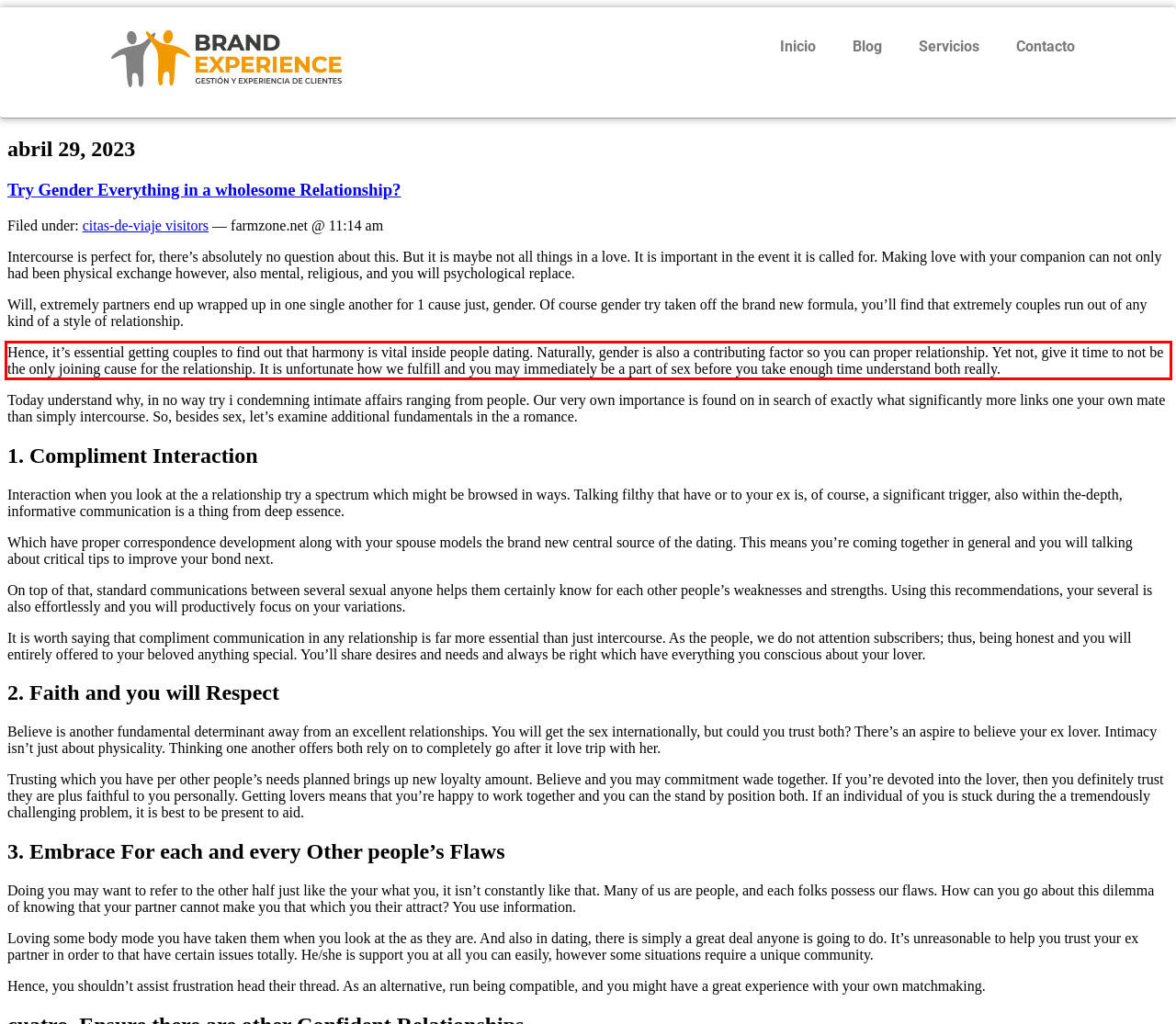Please analyze the screenshot of a webpage and extract the text content within the red bounding box using OCR.

Hence, it’s essential getting couples to find out that harmony is vital inside people dating. Naturally, gender is also a contributing factor so you can proper relationship. Yet not, give it time to not be the only joining cause for the relationship. It is unfortunate how we fulfill and you may immediately be a part of sex before you take enough time understand both really.